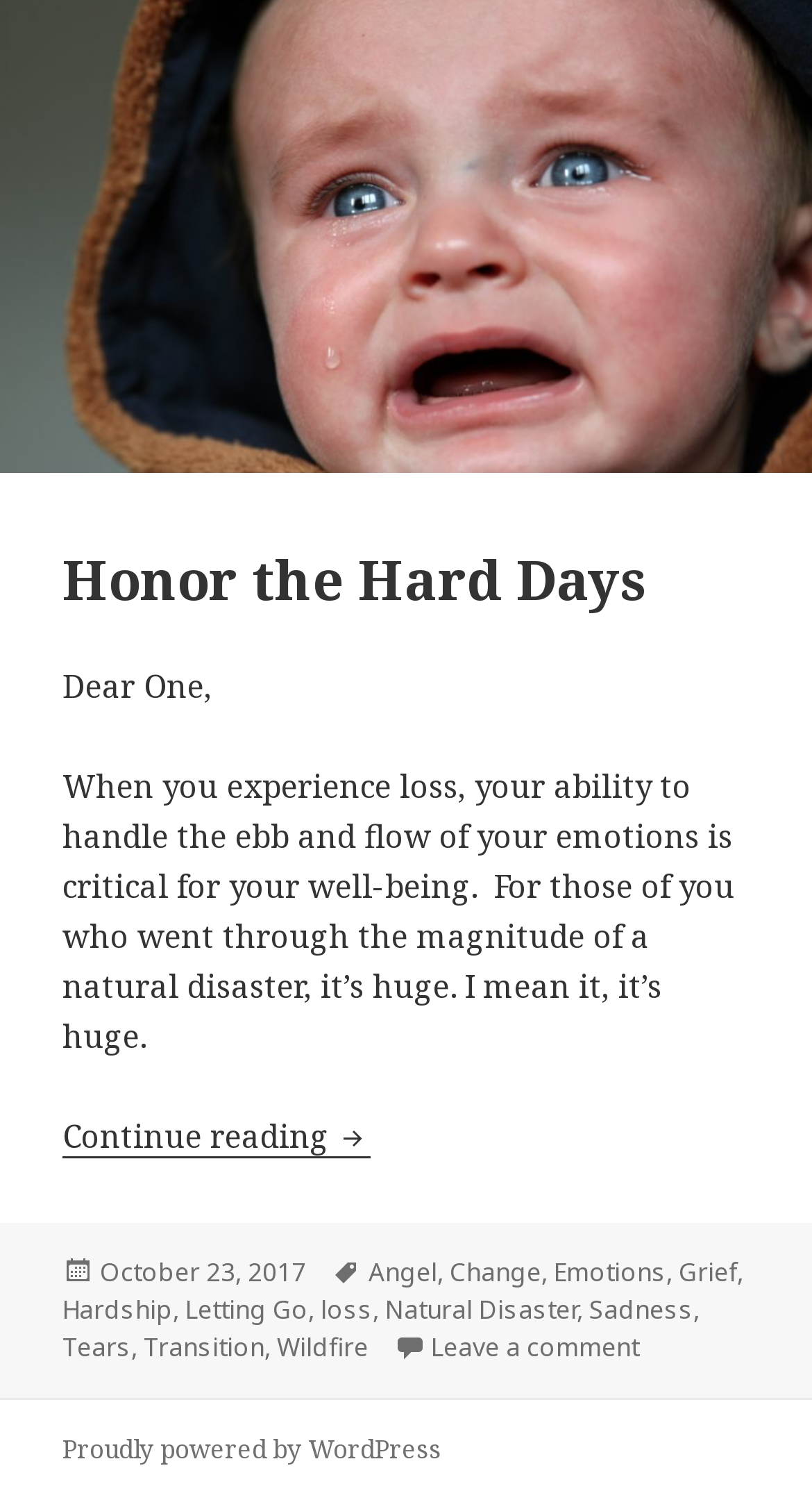Please examine the image and answer the question with a detailed explanation:
What type of disaster is mentioned in the article?

The type of disaster mentioned in the article can be determined by looking at the text, which mentions 'those of you who went through the magnitude of a natural disaster'.